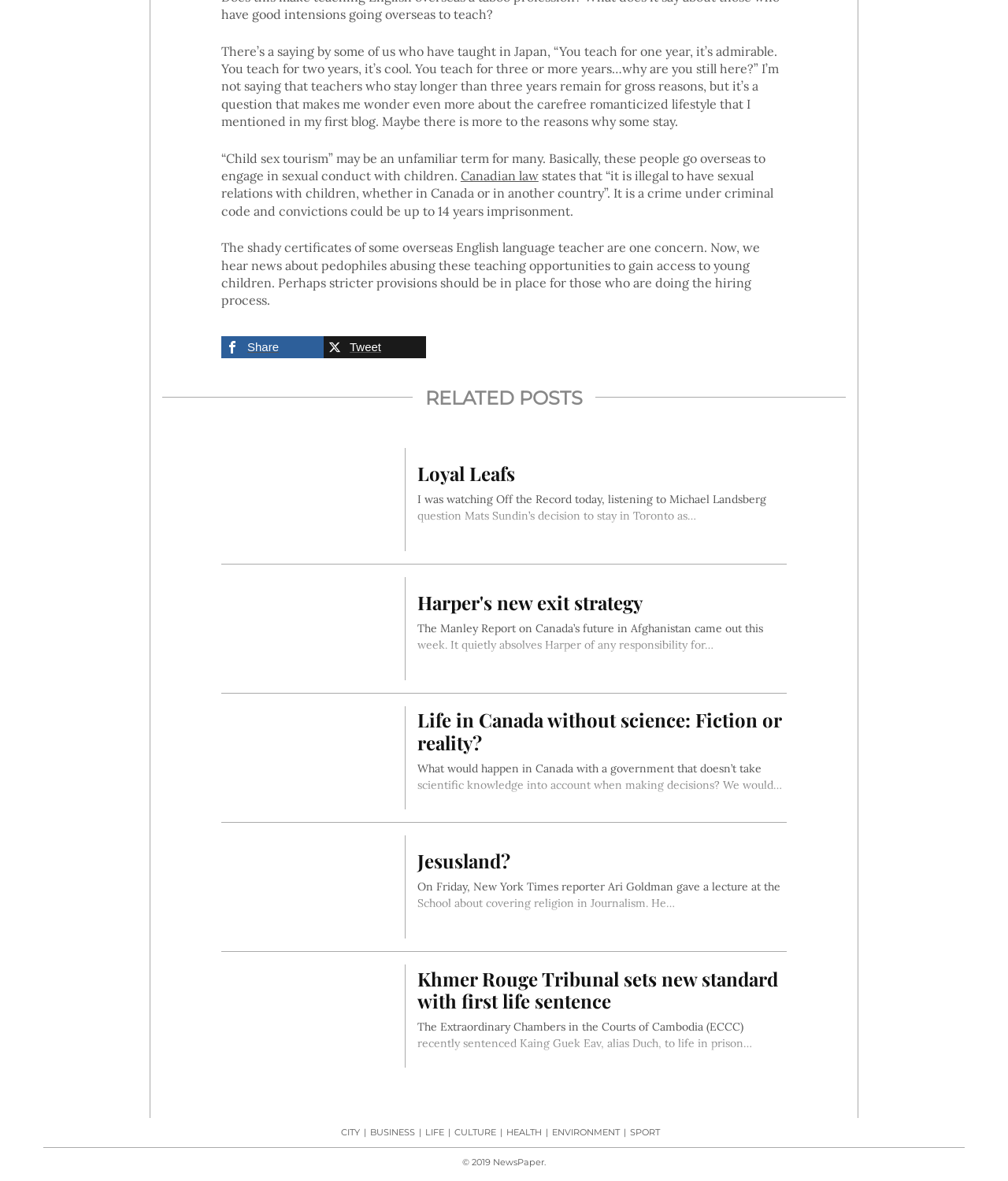Locate the bounding box coordinates of the UI element described by: "Canadian law". The bounding box coordinates should consist of four float numbers between 0 and 1, i.e., [left, top, right, bottom].

[0.457, 0.142, 0.534, 0.155]